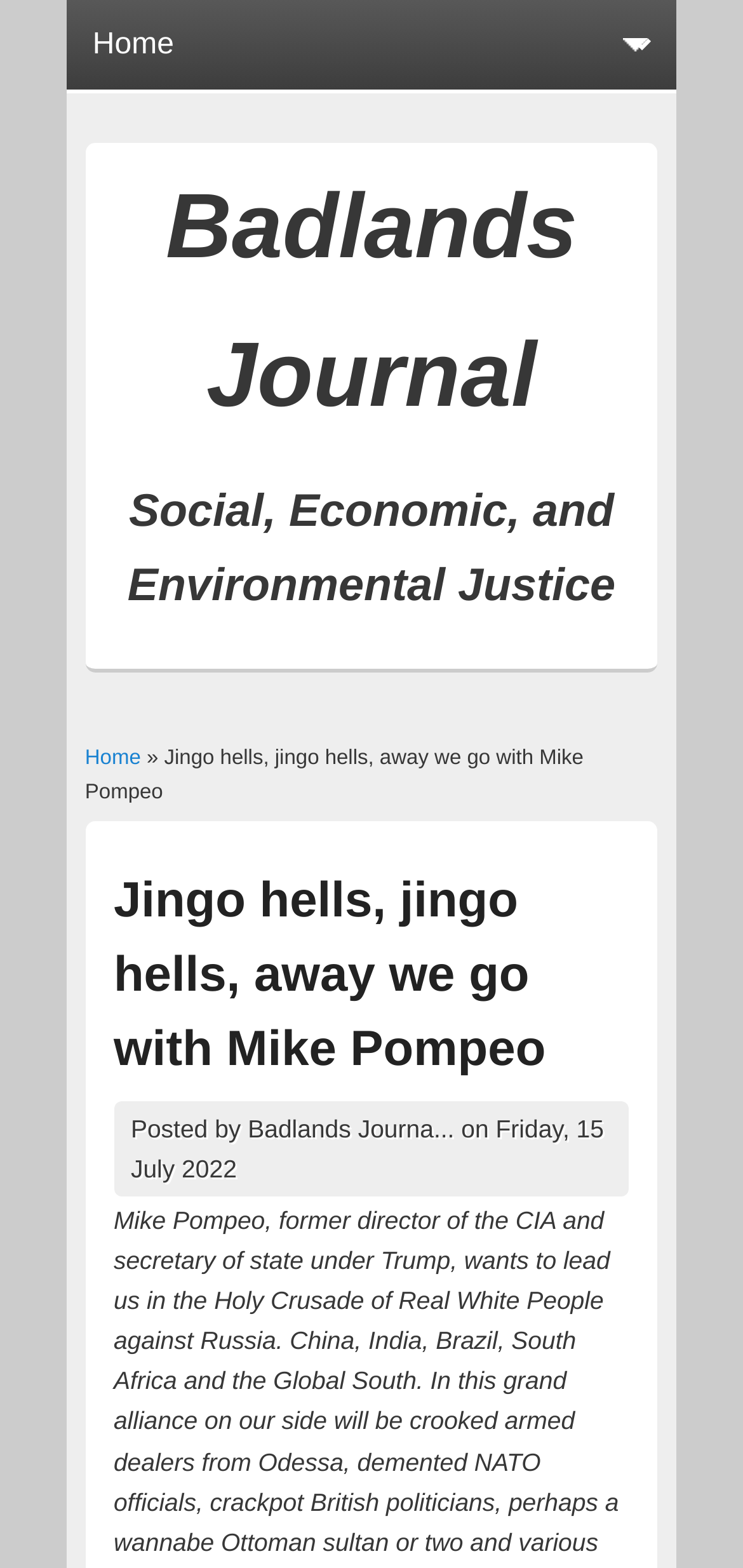Answer succinctly with a single word or phrase:
What is the name of the author?

Badlands Journal